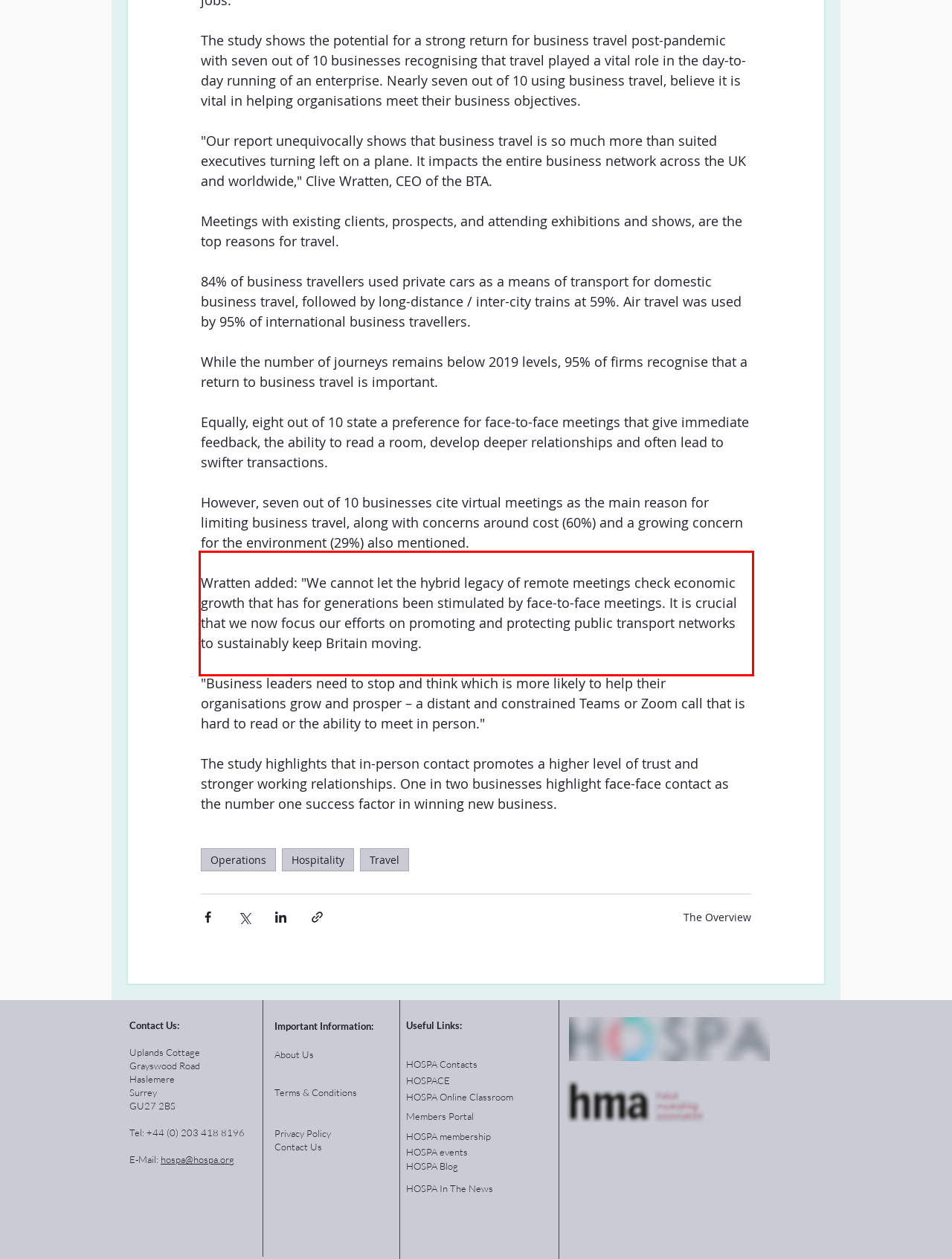Look at the screenshot of the webpage, locate the red rectangle bounding box, and generate the text content that it contains.

Wratten added: "We cannot let the hybrid legacy of remote meetings check economic growth that has for generations been stimulated by face-to-face meetings. It is crucial that we now focus our efforts on promoting and protecting public transport networks to sustainably keep Britain moving.